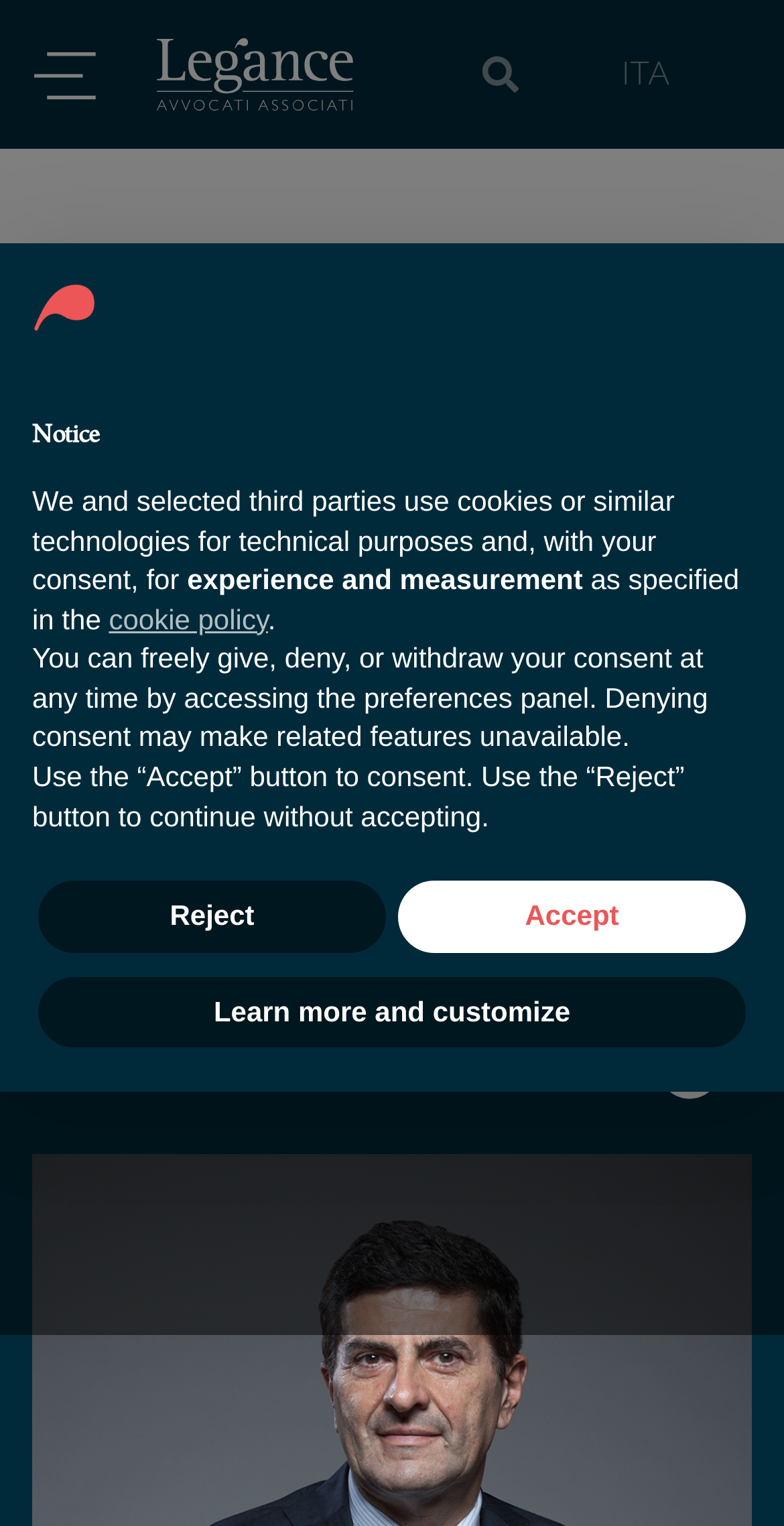What can be downloaded from the webpage?
Please provide a single word or phrase as your answer based on the screenshot.

CV and V-Card